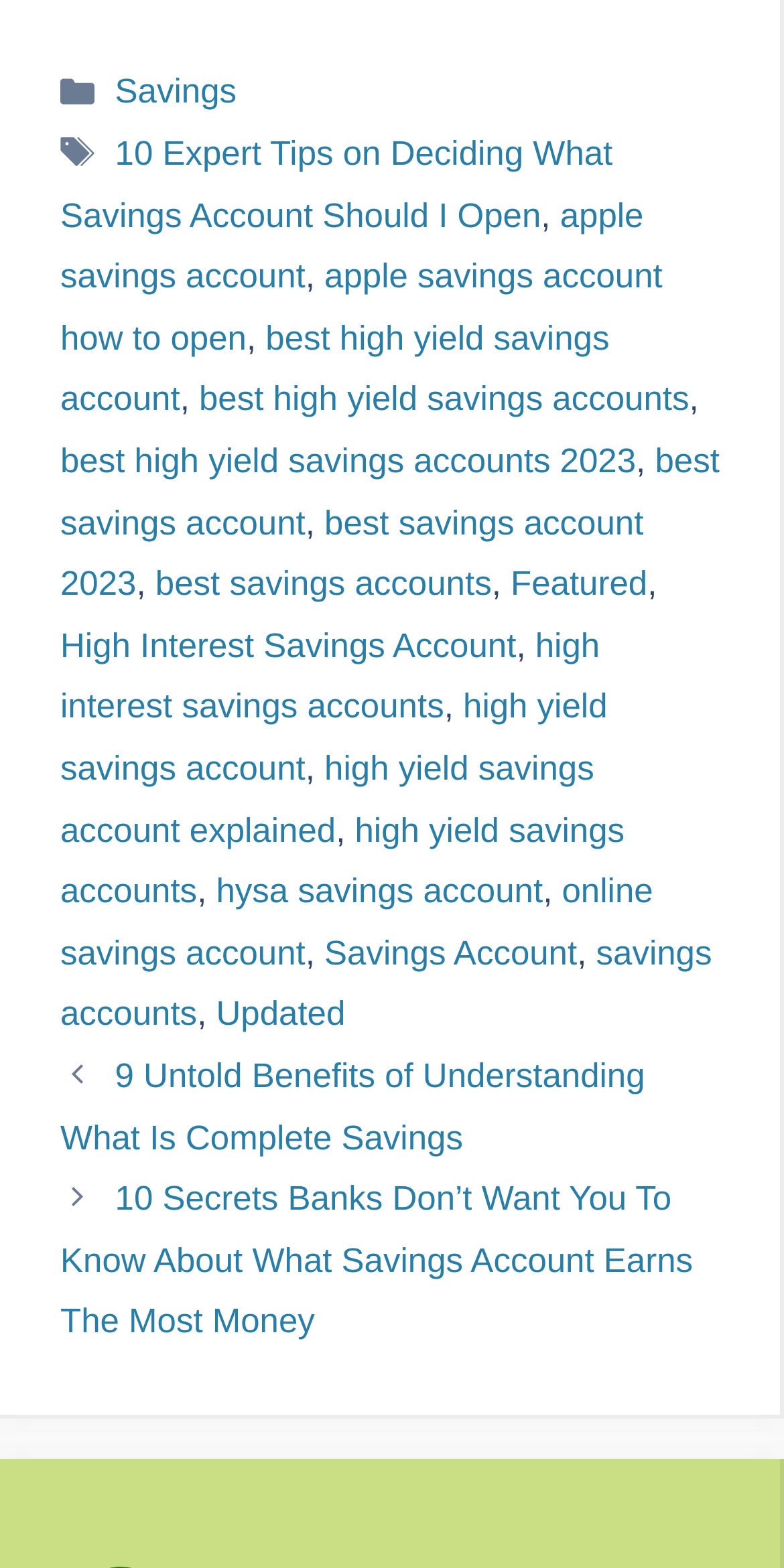Find the coordinates for the bounding box of the element with this description: "high yield savings accounts".

[0.077, 0.517, 0.797, 0.581]